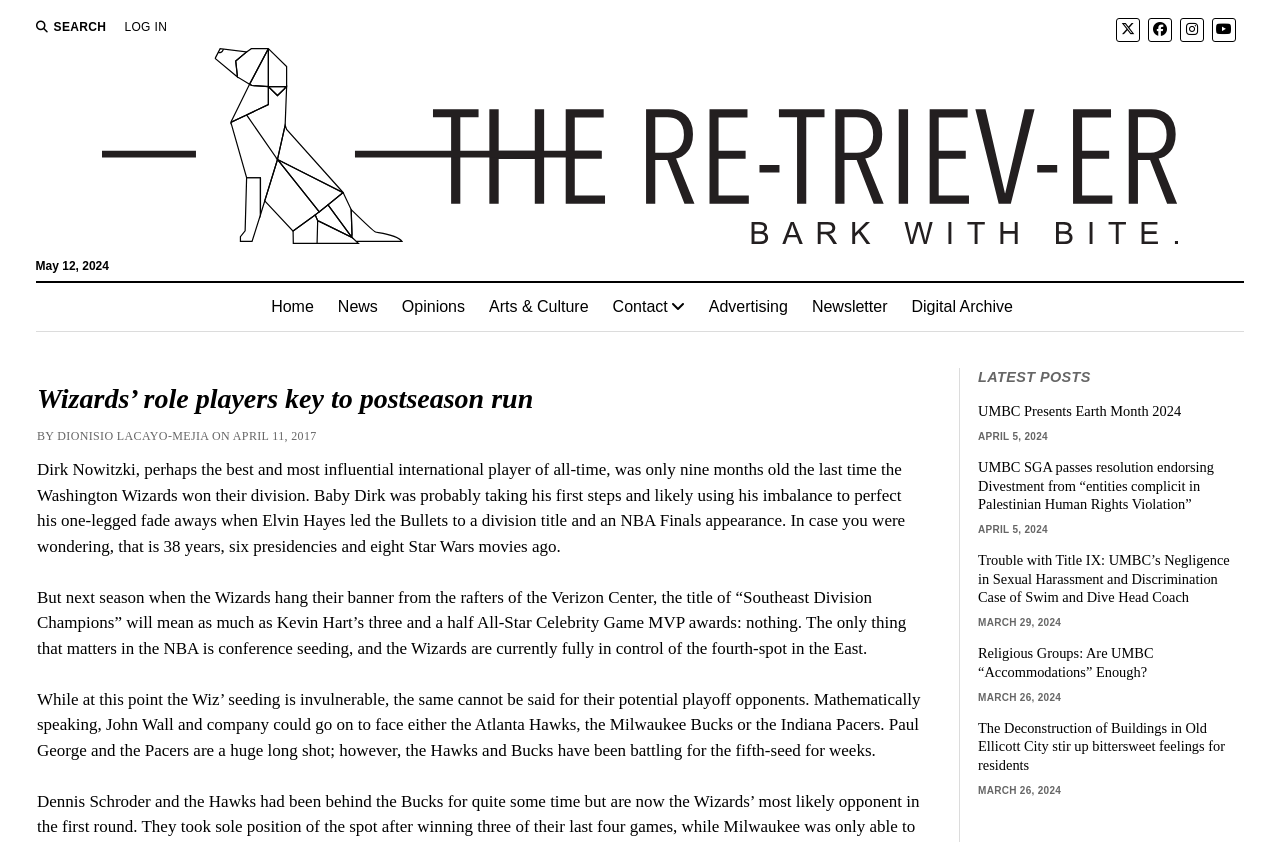Give a succinct answer to this question in a single word or phrase: 
What is the section title of the latest posts?

LATEST POSTS